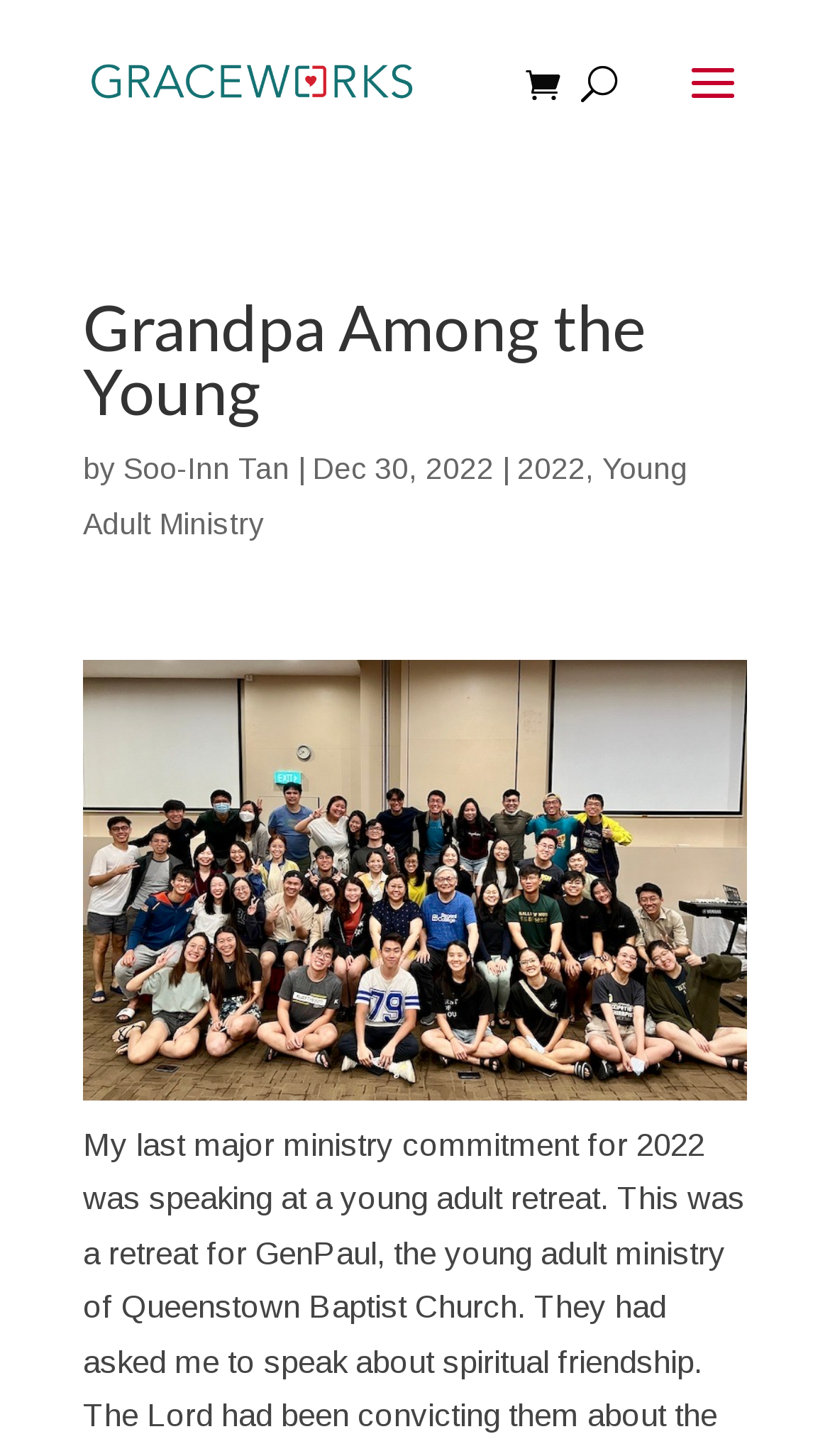Refer to the image and answer the question with as much detail as possible: What is the date of the article?

I found the date of the article by looking at the text that appears to be a date format, which is located near the author's name and the article title.